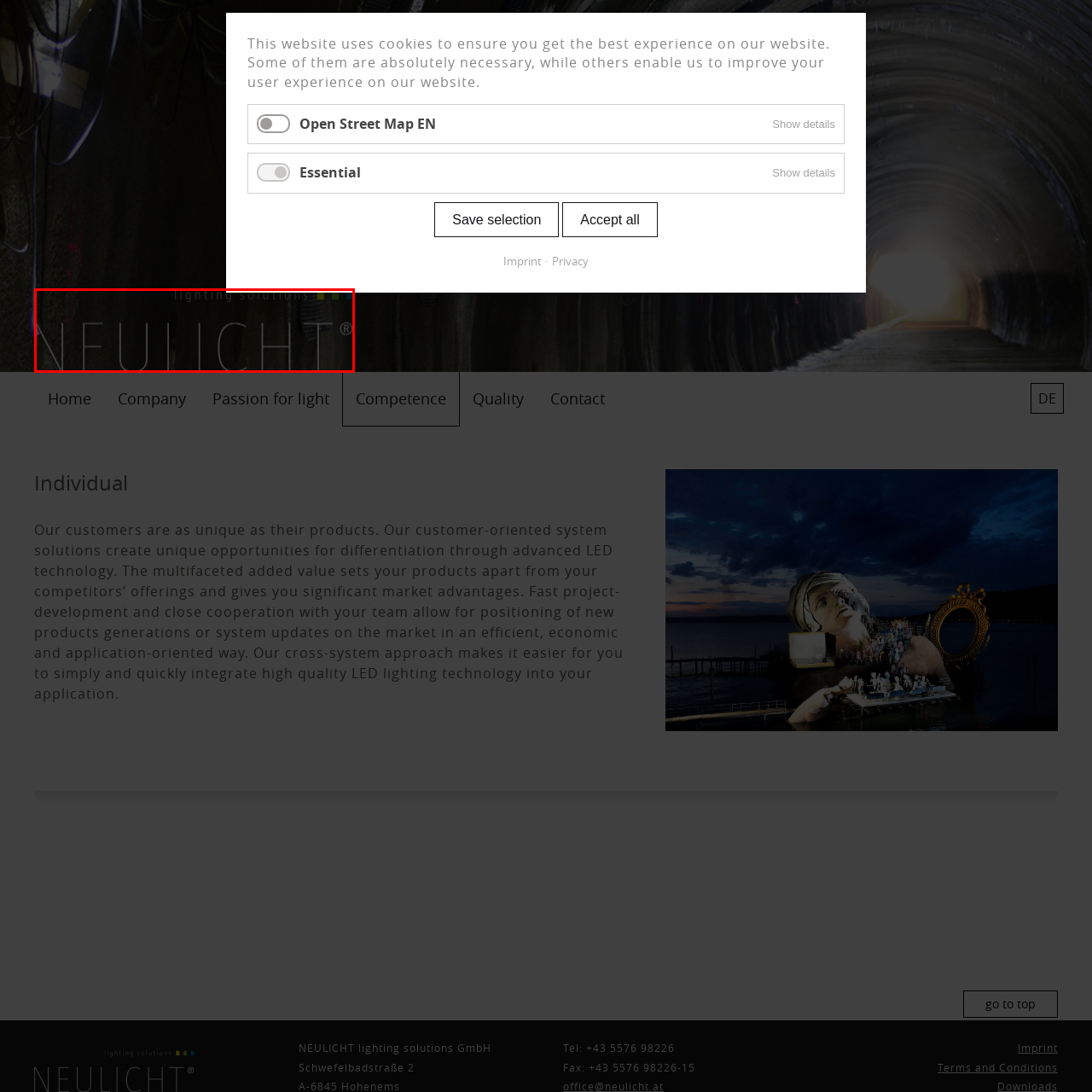Notice the image within the red frame, What is the background of the logo?
 Your response should be a single word or phrase.

Subtle